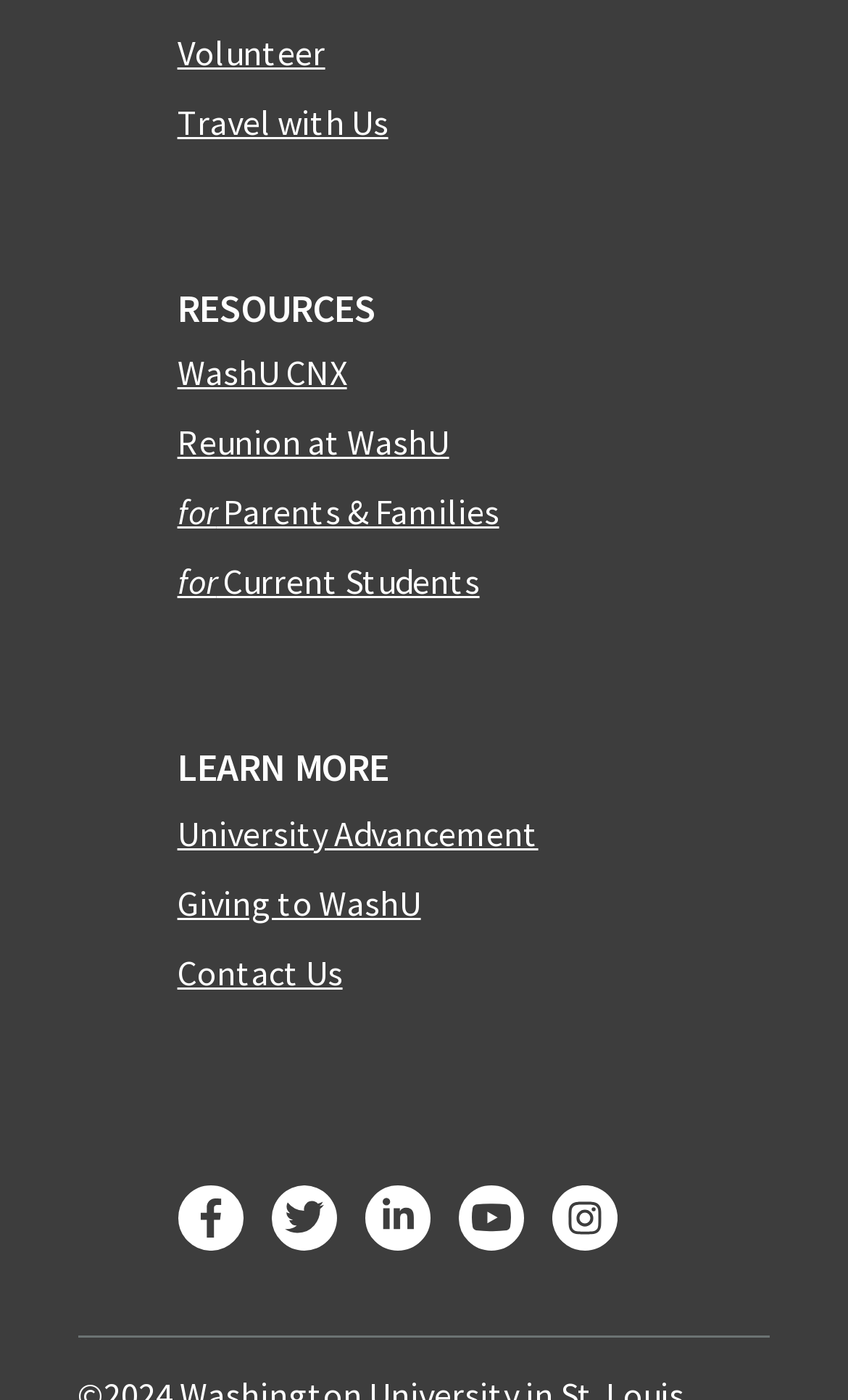Respond with a single word or phrase:
How many sections are there on the webpage?

3